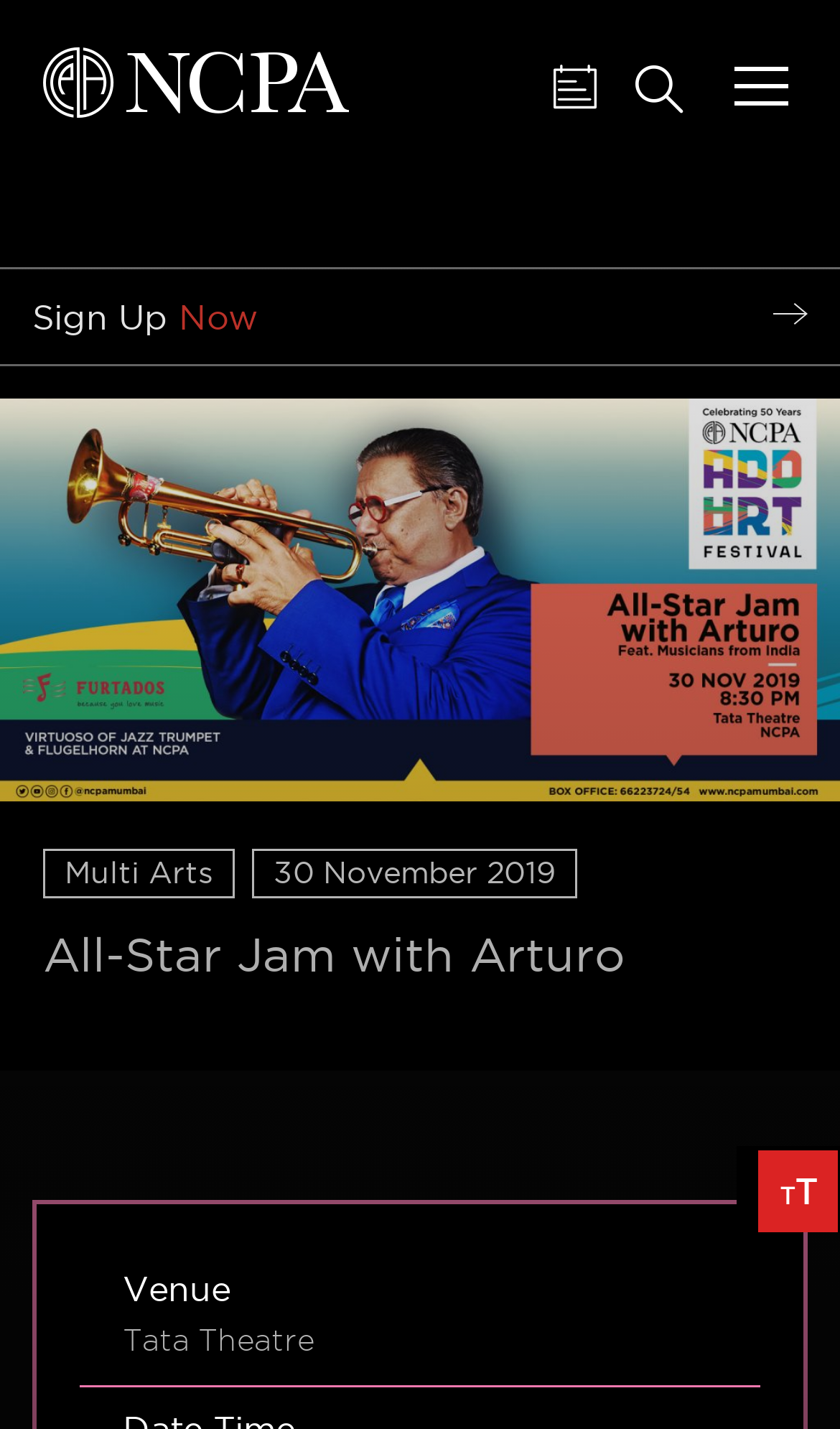What is the date of the event?
Look at the image and provide a detailed response to the question.

I found the date of the event by looking at the StaticText element with the text '30 November 2019' which is located at [0.326, 0.599, 0.662, 0.623]. This element is likely to be the date of the event because it is a specific date and it is located near the top of the page, indicating its importance.